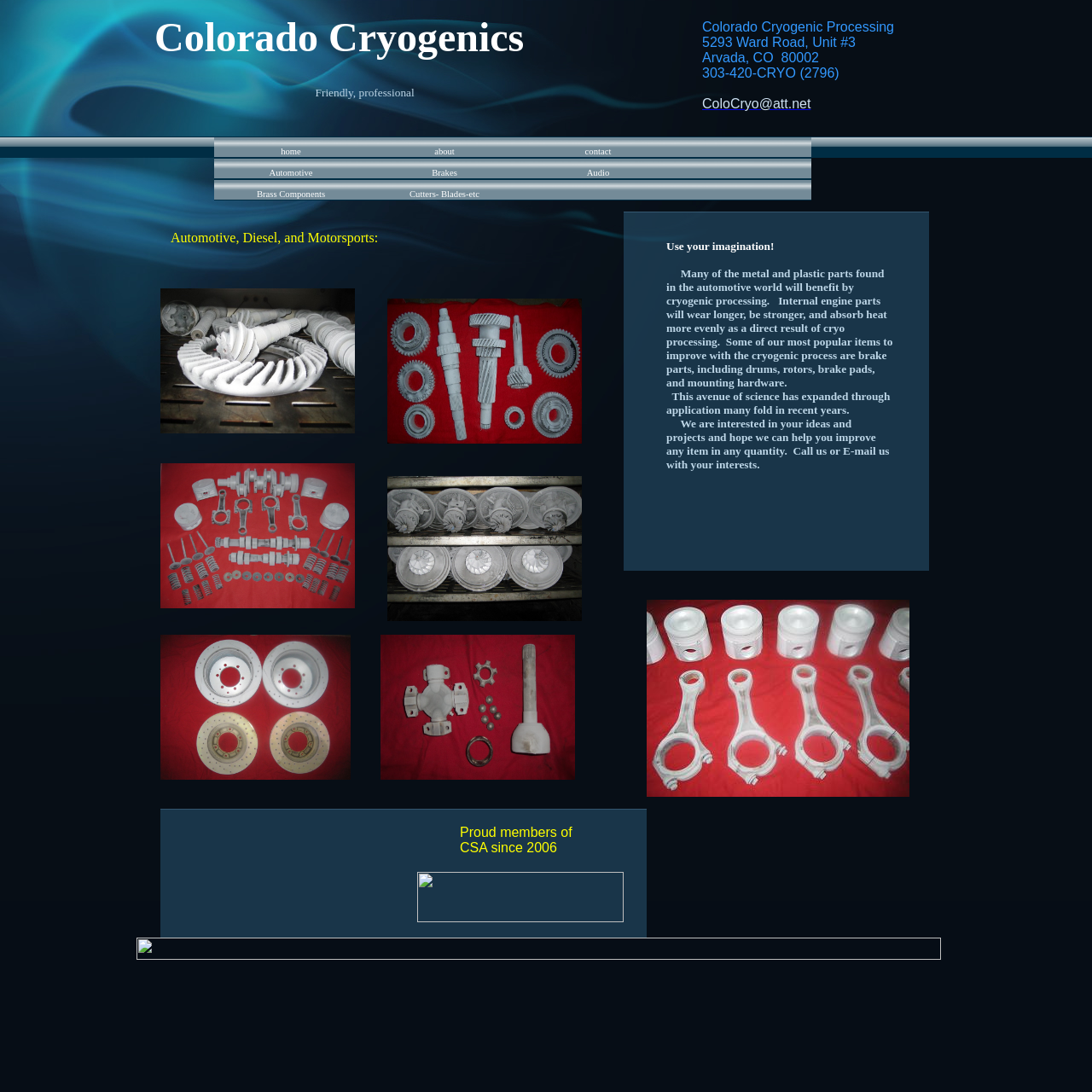Locate the coordinates of the bounding box for the clickable region that fulfills this instruction: "click contact".

[0.485, 0.125, 0.618, 0.148]